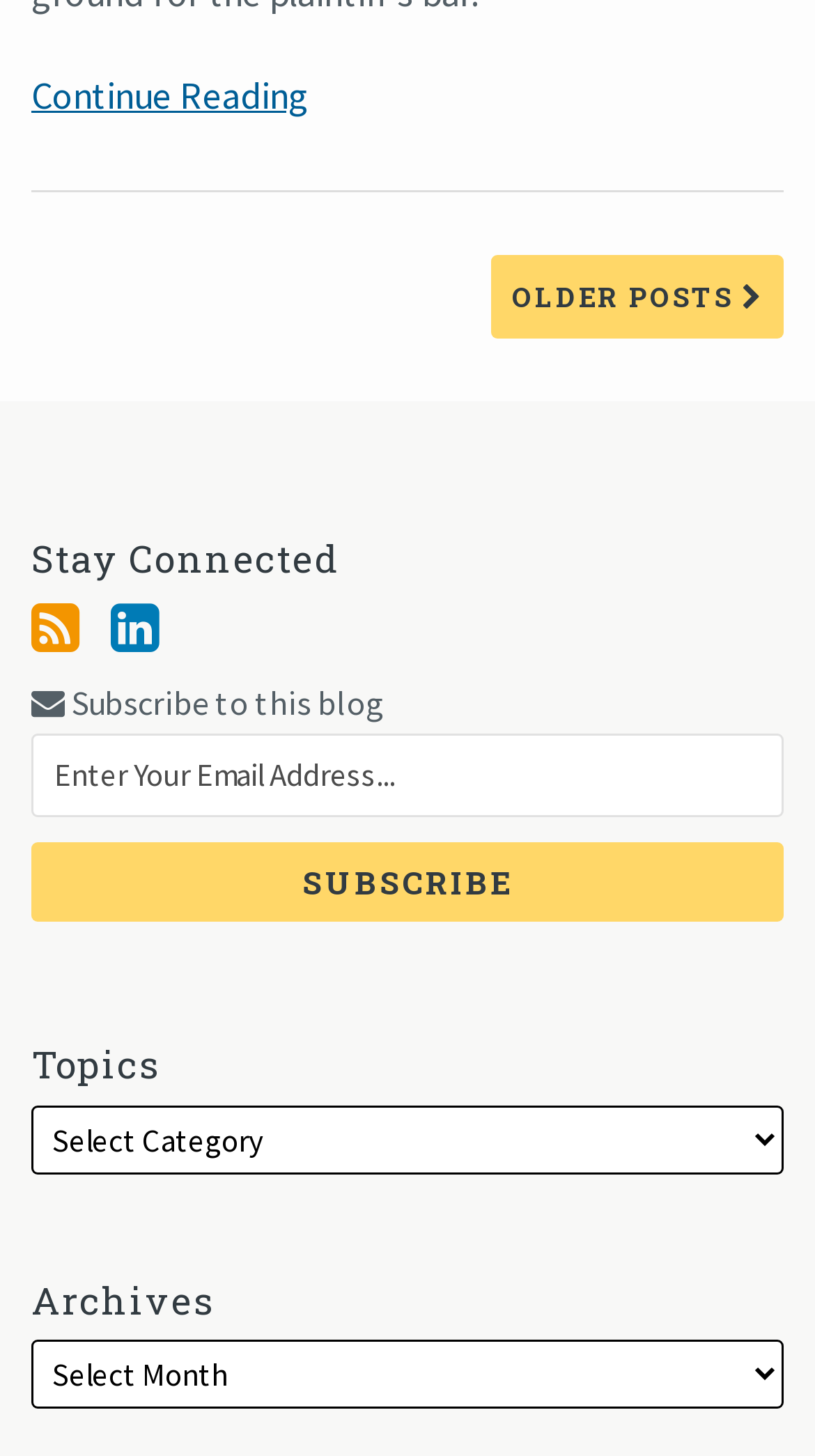Please give the bounding box coordinates of the area that should be clicked to fulfill the following instruction: "Subscribe to this blog". The coordinates should be in the format of four float numbers from 0 to 1, i.e., [left, top, right, bottom].

[0.038, 0.504, 0.962, 0.561]